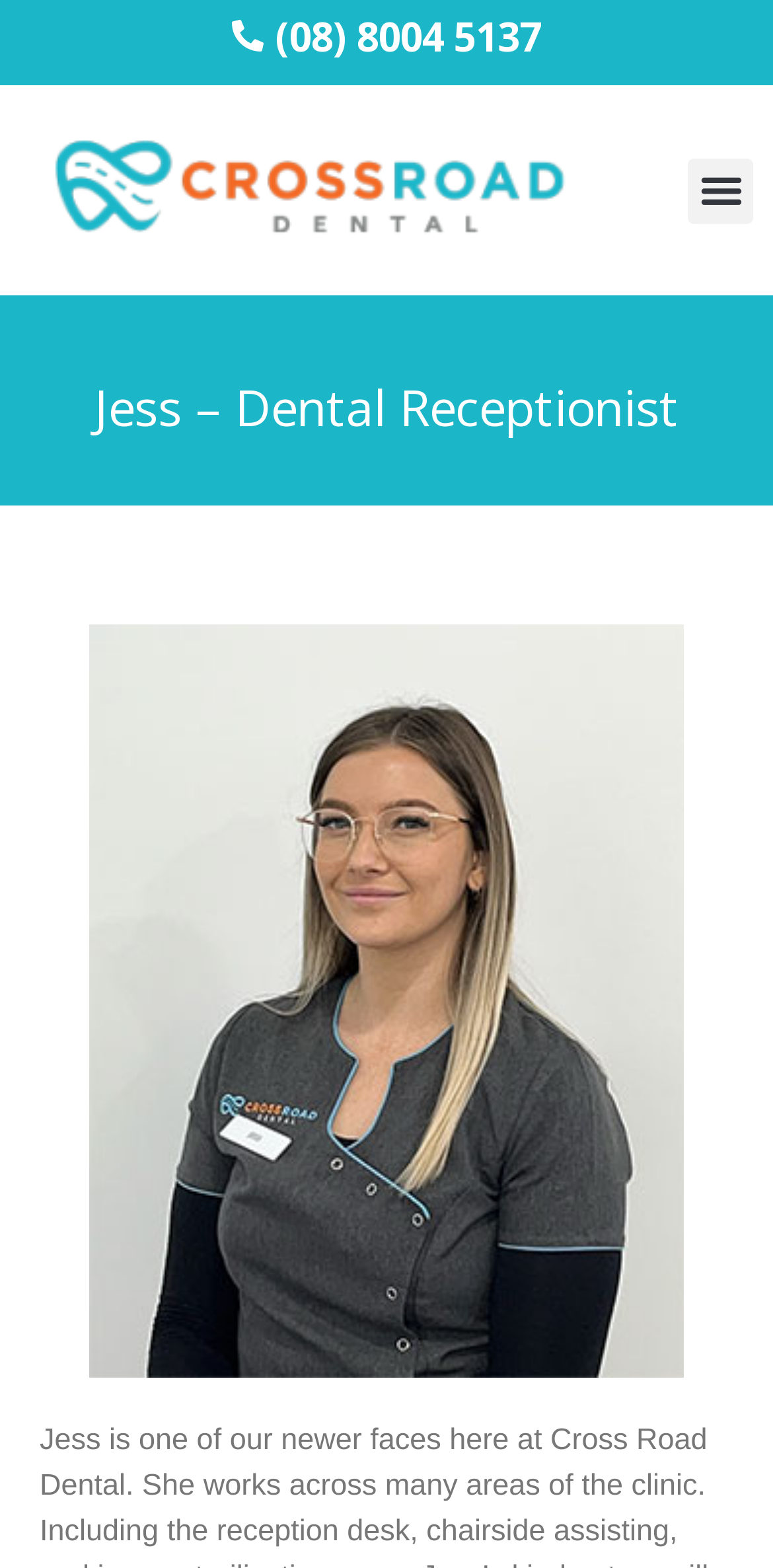What is the role of Jess at Cross Road Dental?
Offer a detailed and full explanation in response to the question.

I inferred Jess's role by reading the heading element 'Jess – Dental Receptionist' which suggests that Jess is a dental receptionist at Cross Road Dental.